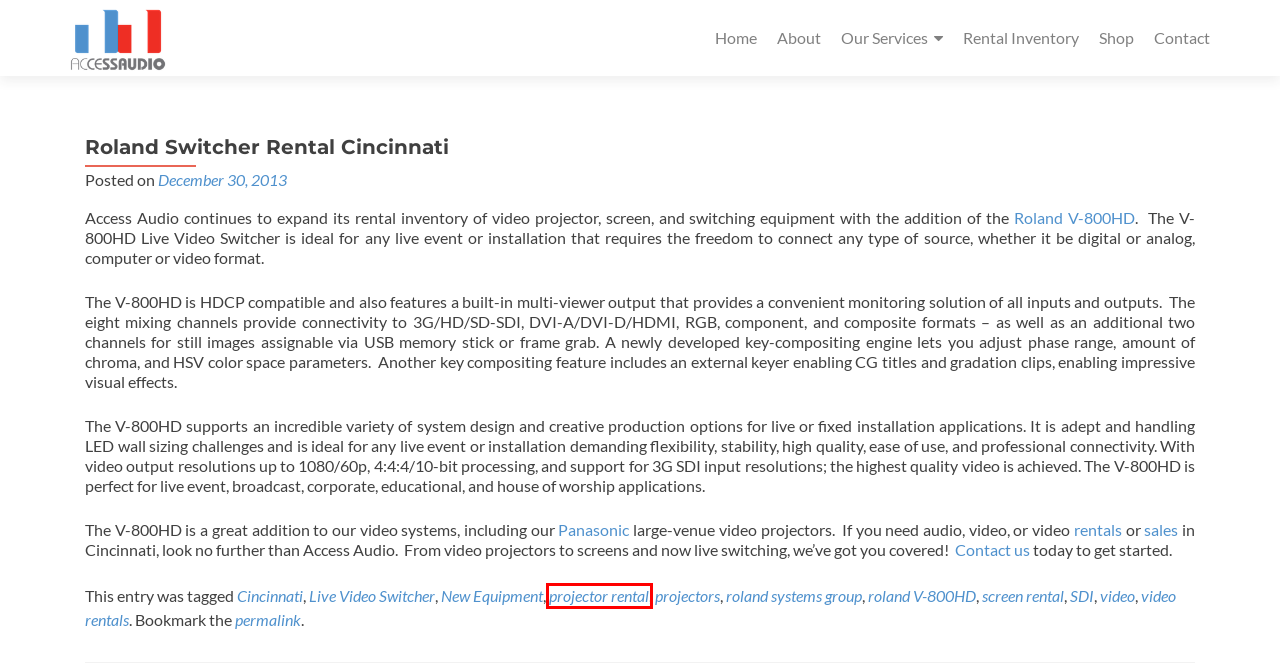Given a webpage screenshot featuring a red rectangle around a UI element, please determine the best description for the new webpage that appears after the element within the bounding box is clicked. The options are:
A. projector rental – Access Audio
B. Temporarily Unavailable
C. Rentals – Access Audio
D. screen rental – Access Audio
E. Cincinnati – Access Audio
F. roland V-800HD – Access Audio
G. Our Services – Access Audio
H. About Us – Access Audio

A